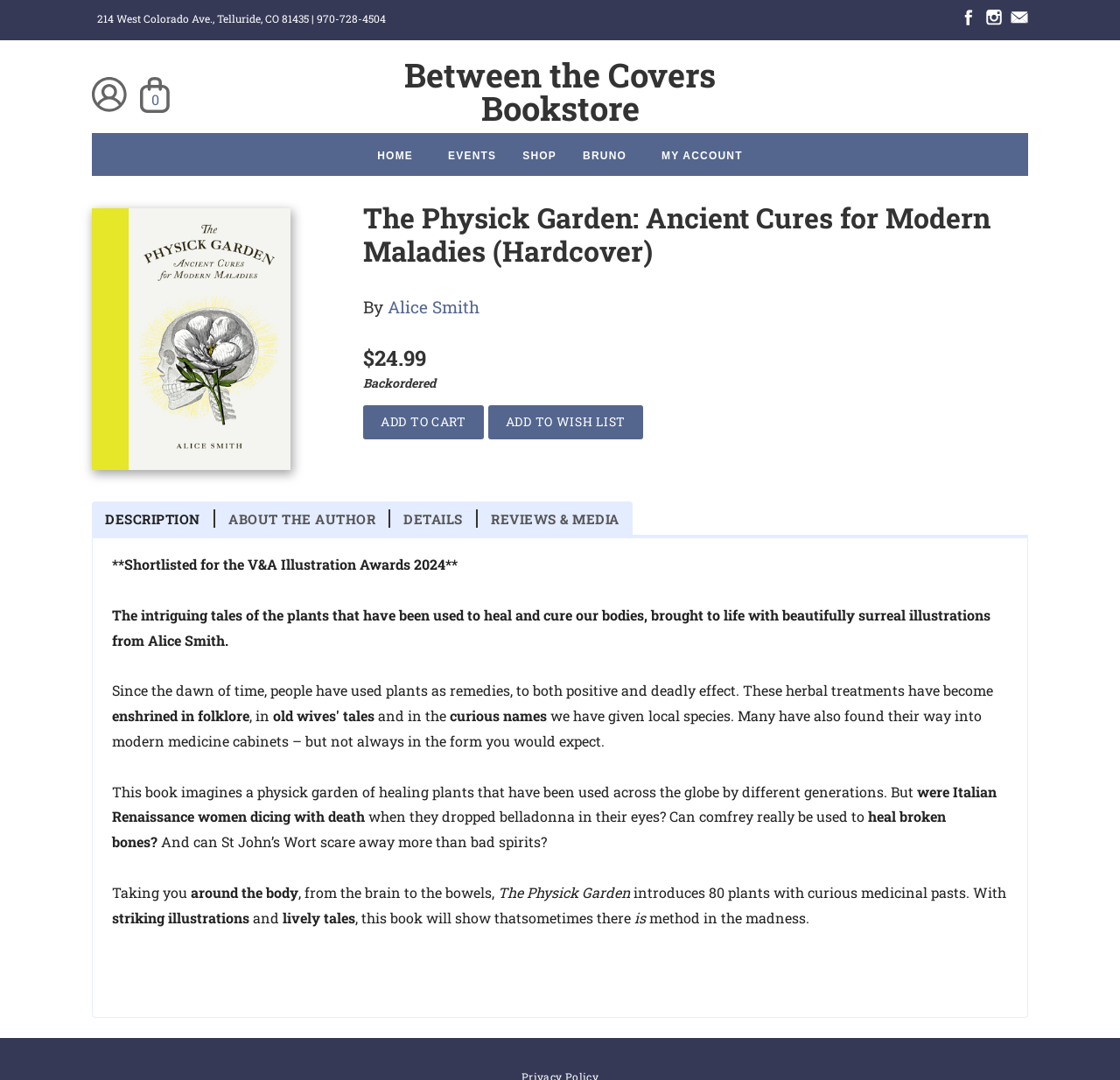How many plants are introduced in the book? Observe the screenshot and provide a one-word or short phrase answer.

80